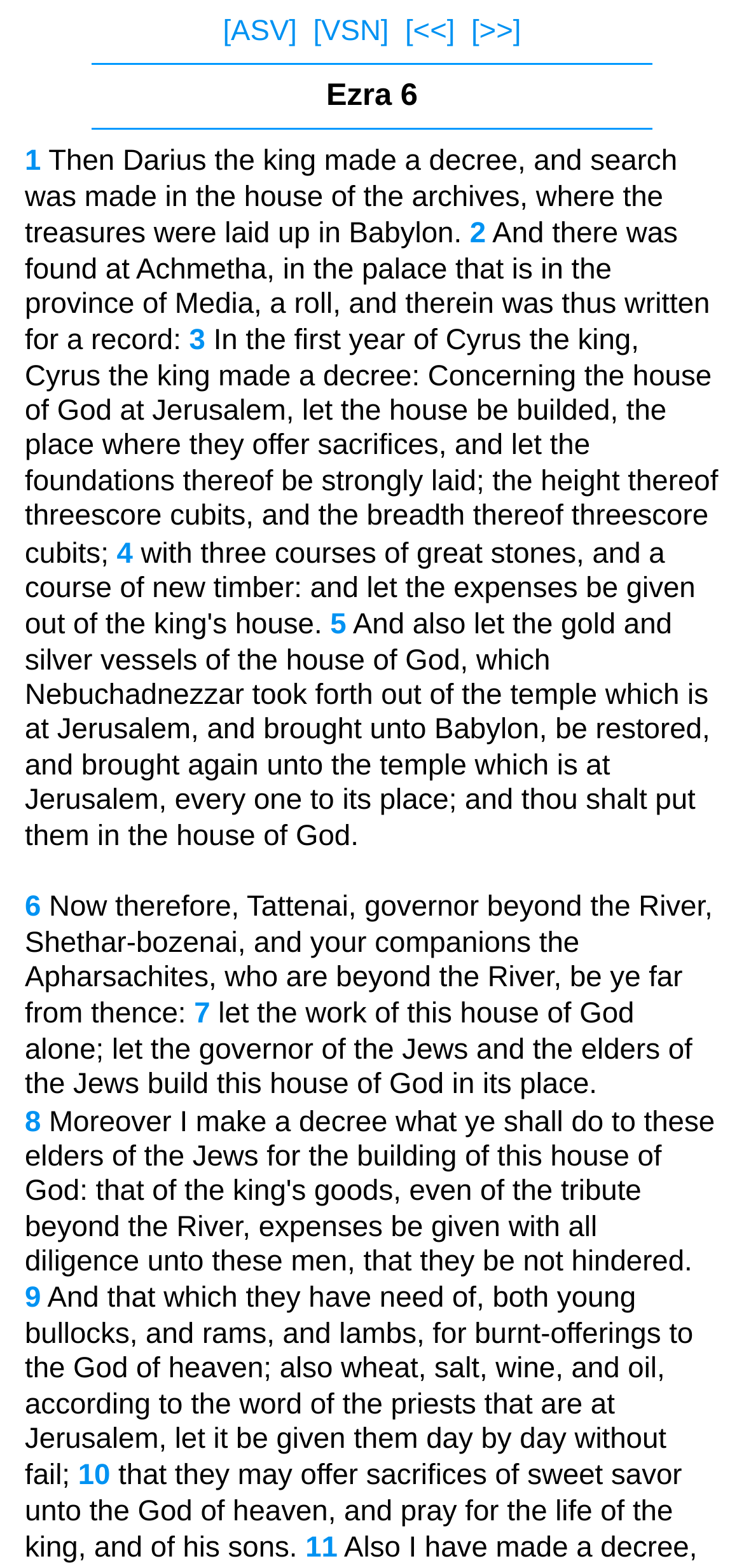Explain in detail what is displayed on the webpage.

This webpage appears to be a biblical scripture page, specifically Ezra 6 in the American Standard Version (ASV). At the top, there are four links: [ASV], [VSN], [<<], and [>>], which are likely navigation links to switch between different versions or chapters of the scripture.

Below these links, there is a horizontal separator line, followed by a title "Ezra 6" in a larger font. Another horizontal separator line separates the title from the scripture content.

The scripture content is divided into 11 sections, each marked with a link containing the verse number (1-11). The text of each verse is presented in a clear and readable format, with the verse number link on the left and the corresponding text on the right. The text describes the decree of King Darius and the rebuilding of the house of God in Jerusalem.

The scripture text is the main focus of the page, taking up most of the space. The layout is clean and easy to follow, with clear separation between each verse and a consistent formatting throughout.